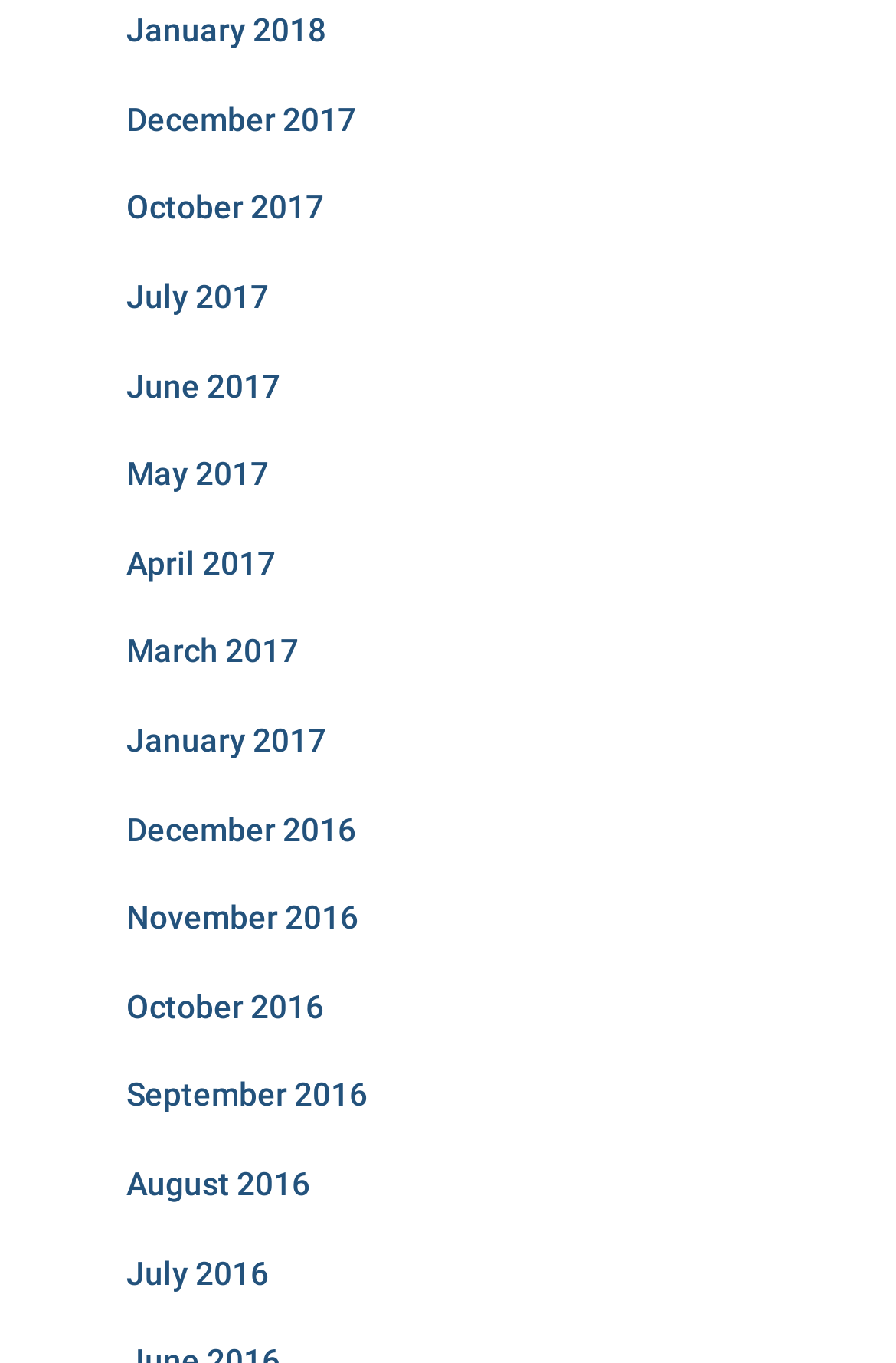Provide the bounding box coordinates for the area that should be clicked to complete the instruction: "view October 2017".

[0.141, 0.139, 0.362, 0.166]